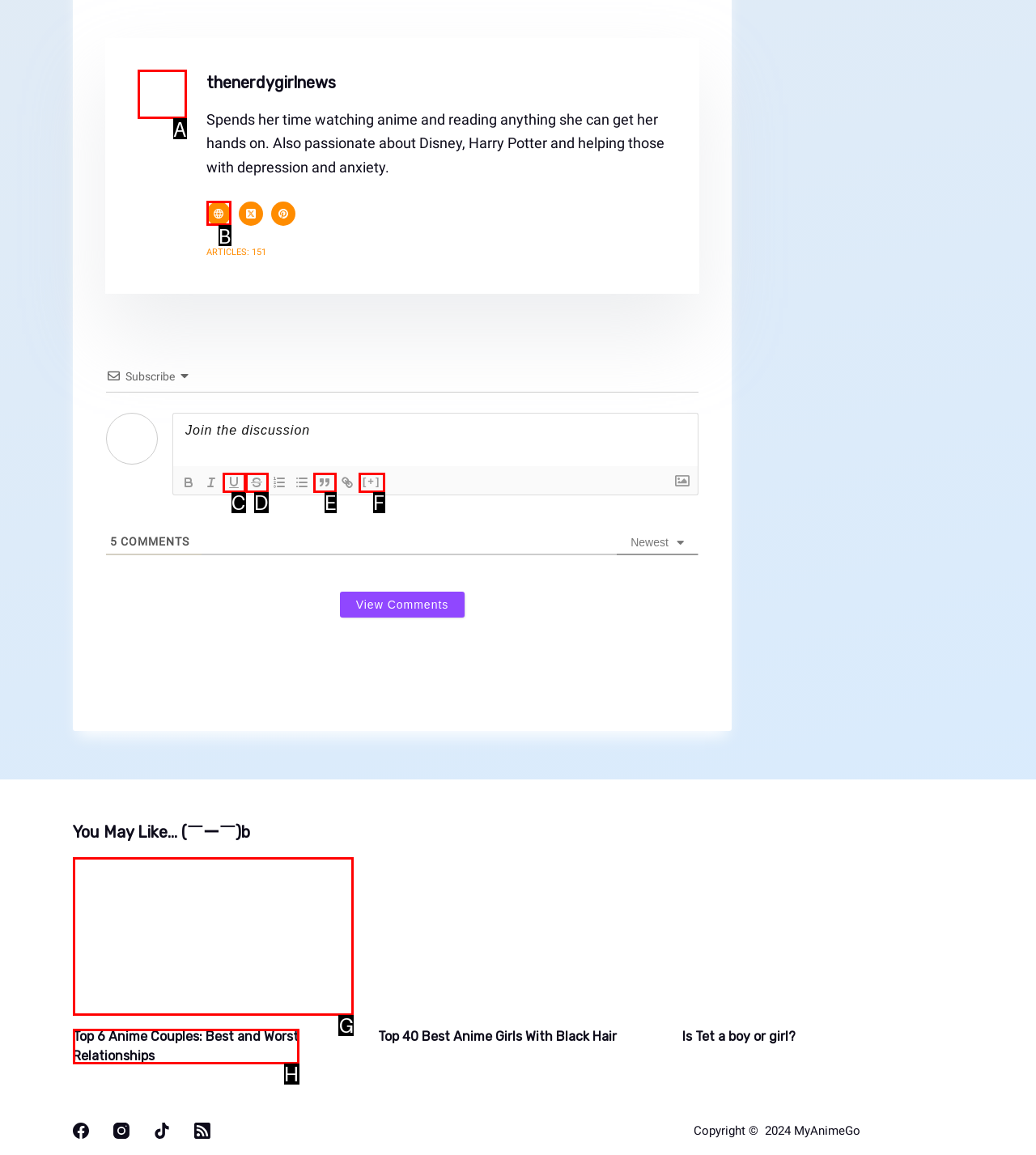Find the HTML element that suits the description: parent_node: [+] title="Strike"
Indicate your answer with the letter of the matching option from the choices provided.

D